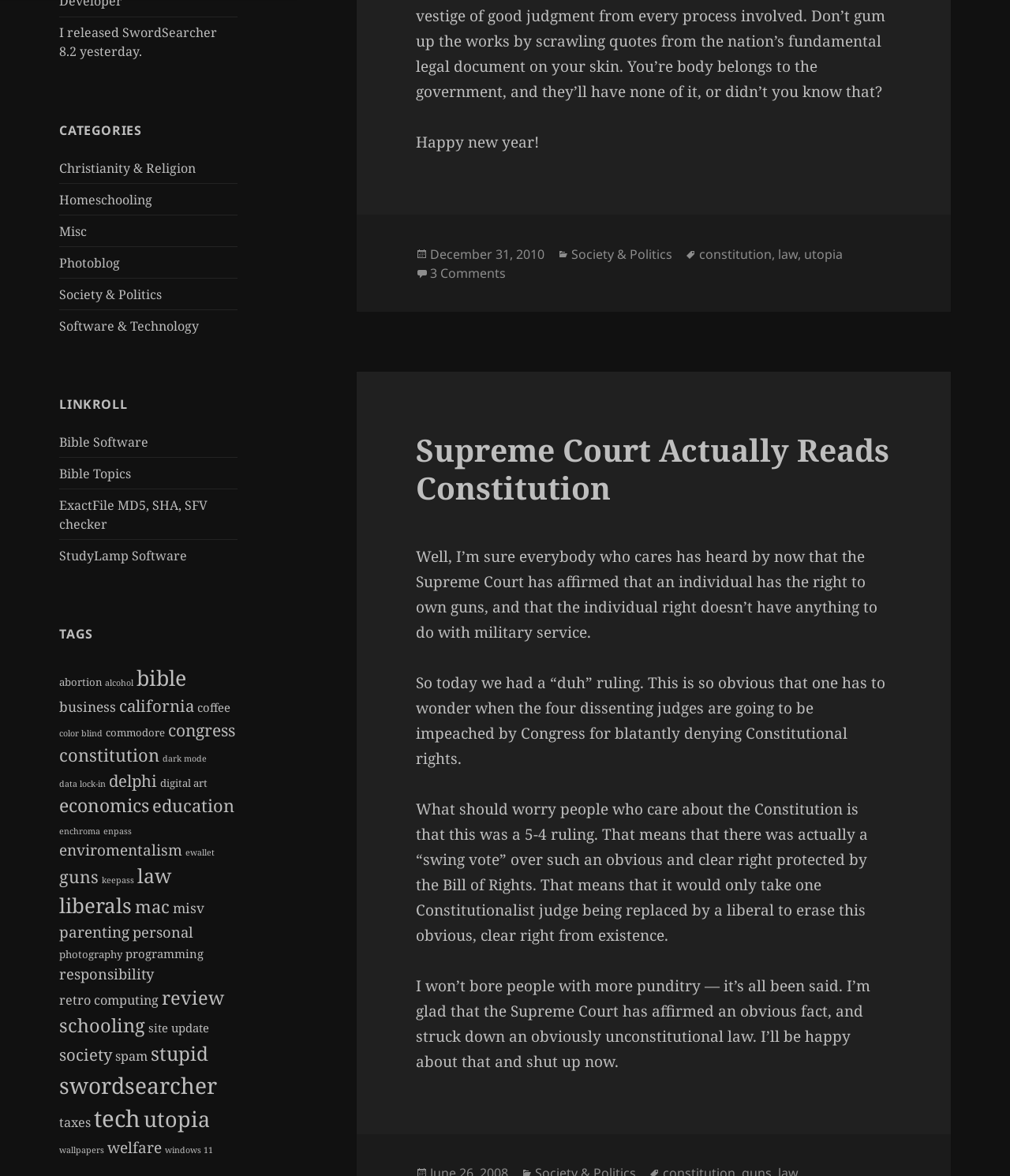Refer to the image and answer the question with as much detail as possible: How many comments are there on the article?

I found a link at the bottom of the webpage with the text '3 Comments on Constitution? Not in an Airport.', which indicates the number of comments on the article.